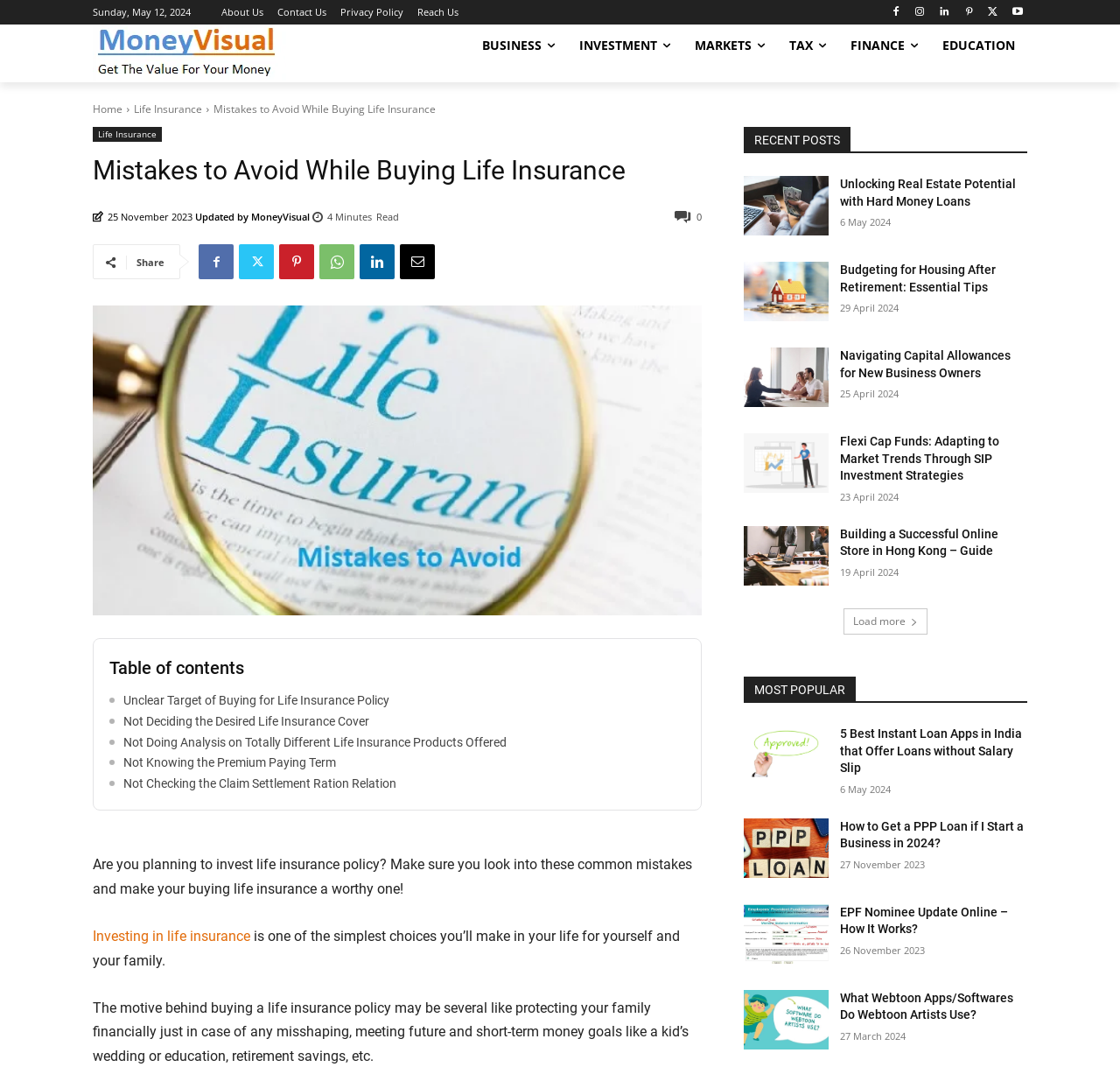Find the bounding box coordinates of the clickable area required to complete the following action: "Click on the 'Life Insurance' link".

[0.12, 0.095, 0.18, 0.109]